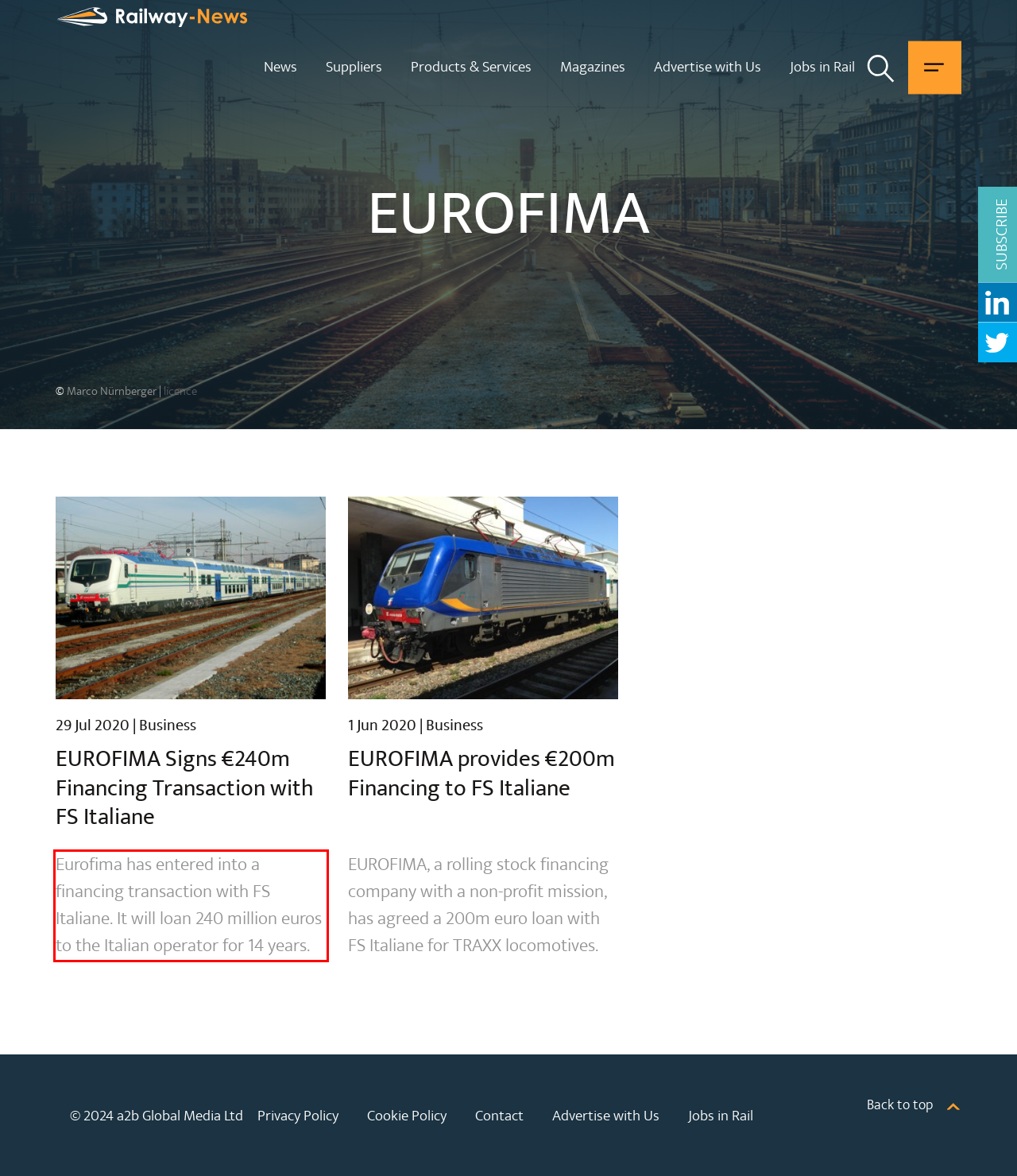Identify the text inside the red bounding box on the provided webpage screenshot by performing OCR.

Eurofima has entered into a financing transaction with FS Italiane. It will loan 240 million euros to the Italian operator for 14 years.